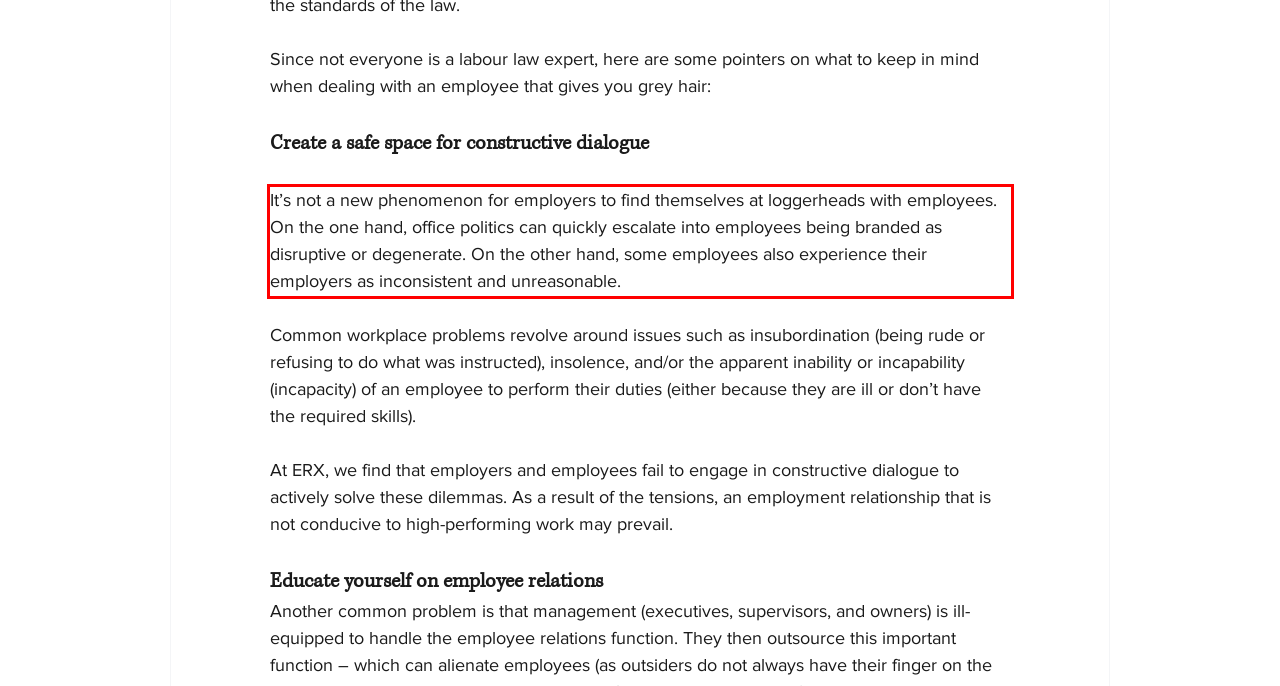Given the screenshot of the webpage, identify the red bounding box, and recognize the text content inside that red bounding box.

It’s not a new phenomenon for employers to find themselves at loggerheads with employees. On the one hand, office politics can quickly escalate into employees being branded as disruptive or degenerate. On the other hand, some employees also experience their employers as inconsistent and unreasonable.